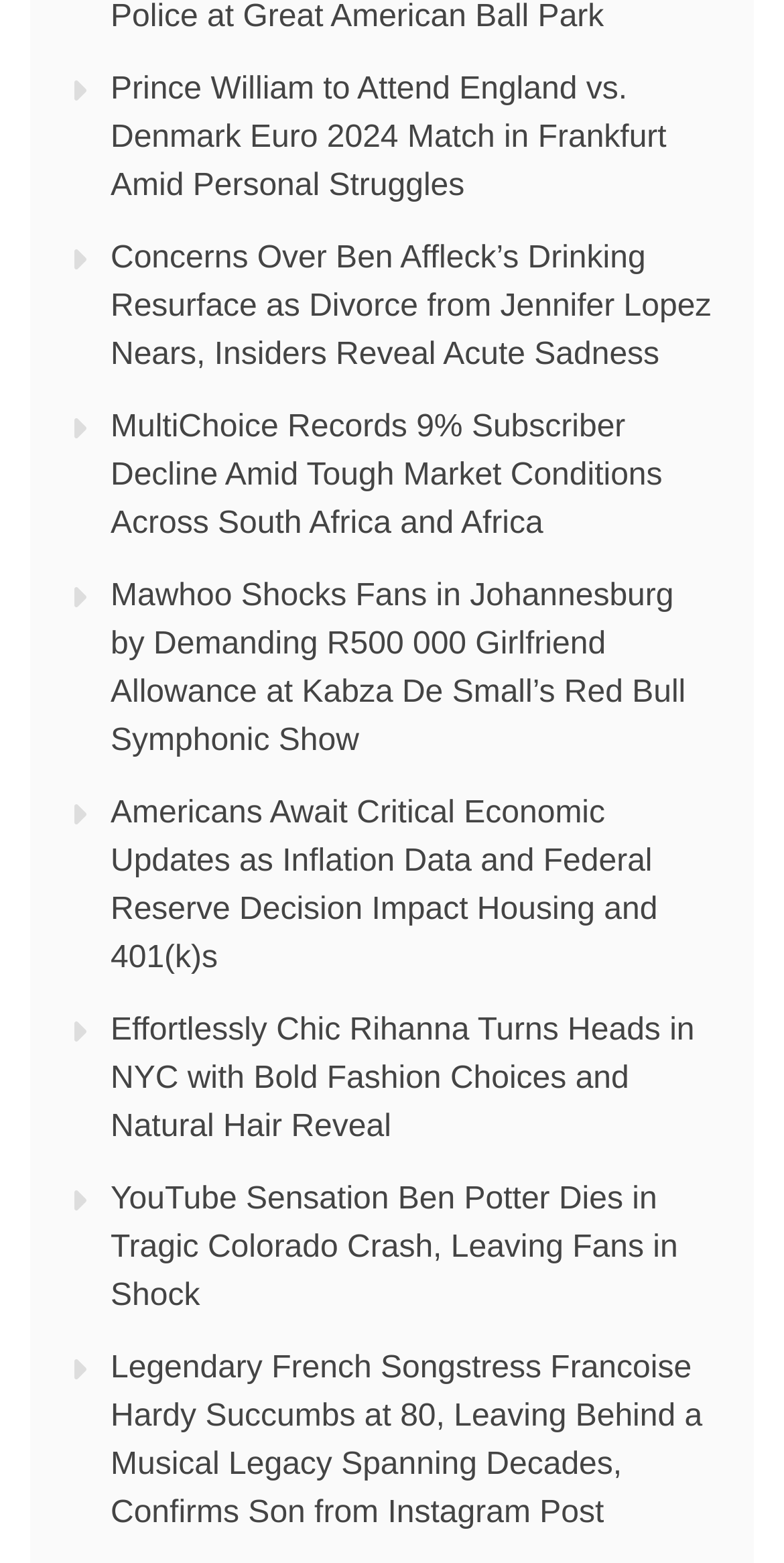Locate the bounding box coordinates of the element that should be clicked to execute the following instruction: "Check out Rihanna's bold fashion choices".

[0.141, 0.649, 0.886, 0.733]